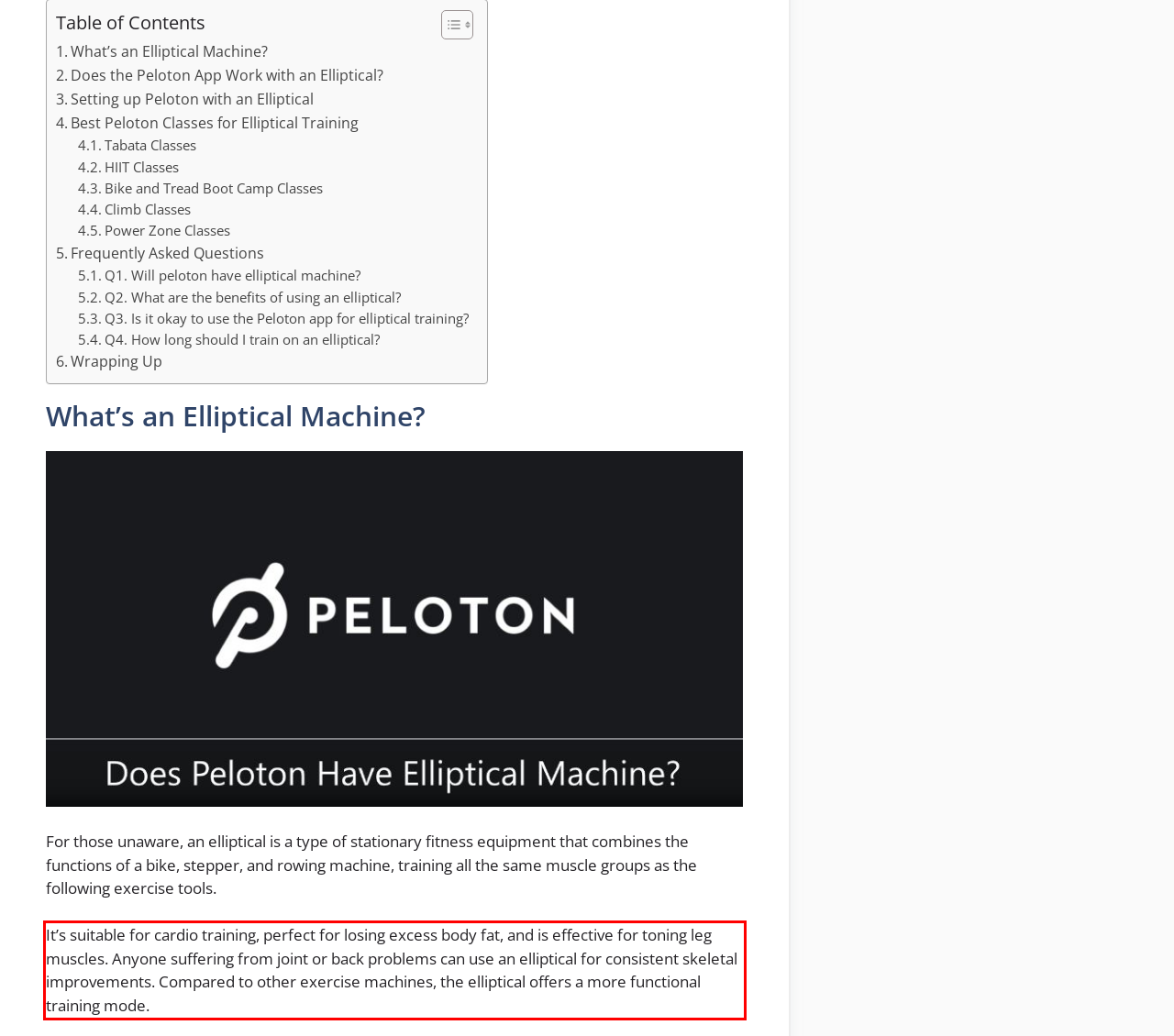Examine the webpage screenshot and use OCR to recognize and output the text within the red bounding box.

It’s suitable for cardio training, perfect for losing excess body fat, and is effective for toning leg muscles. Anyone suffering from joint or back problems can use an elliptical for consistent skeletal improvements. Compared to other exercise machines, the elliptical offers a more functional training mode.